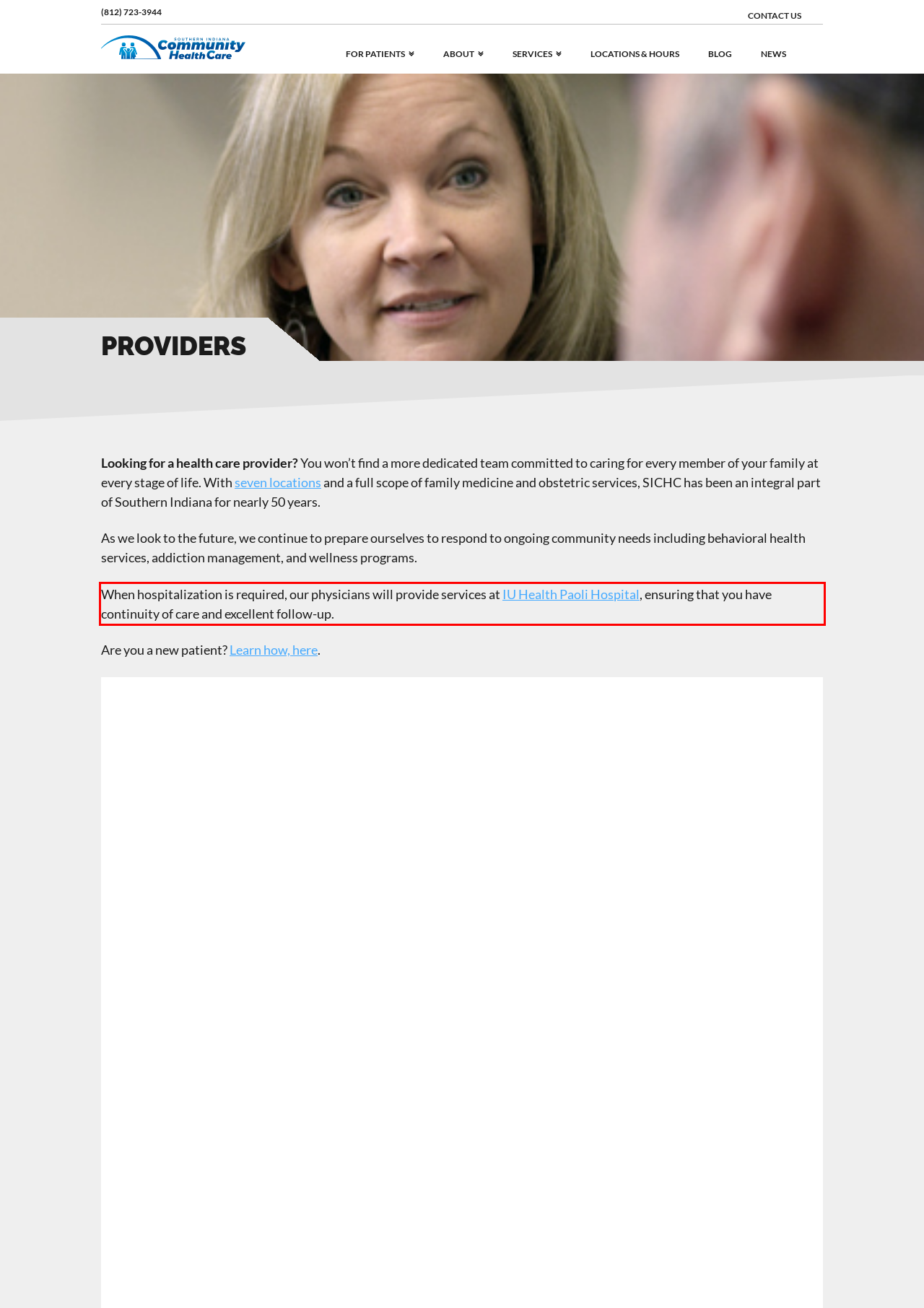Please identify and extract the text from the UI element that is surrounded by a red bounding box in the provided webpage screenshot.

When hospitalization is required, our physicians will provide services at IU Health Paoli Hospital, ensuring that you have continuity of care and excellent follow-up.